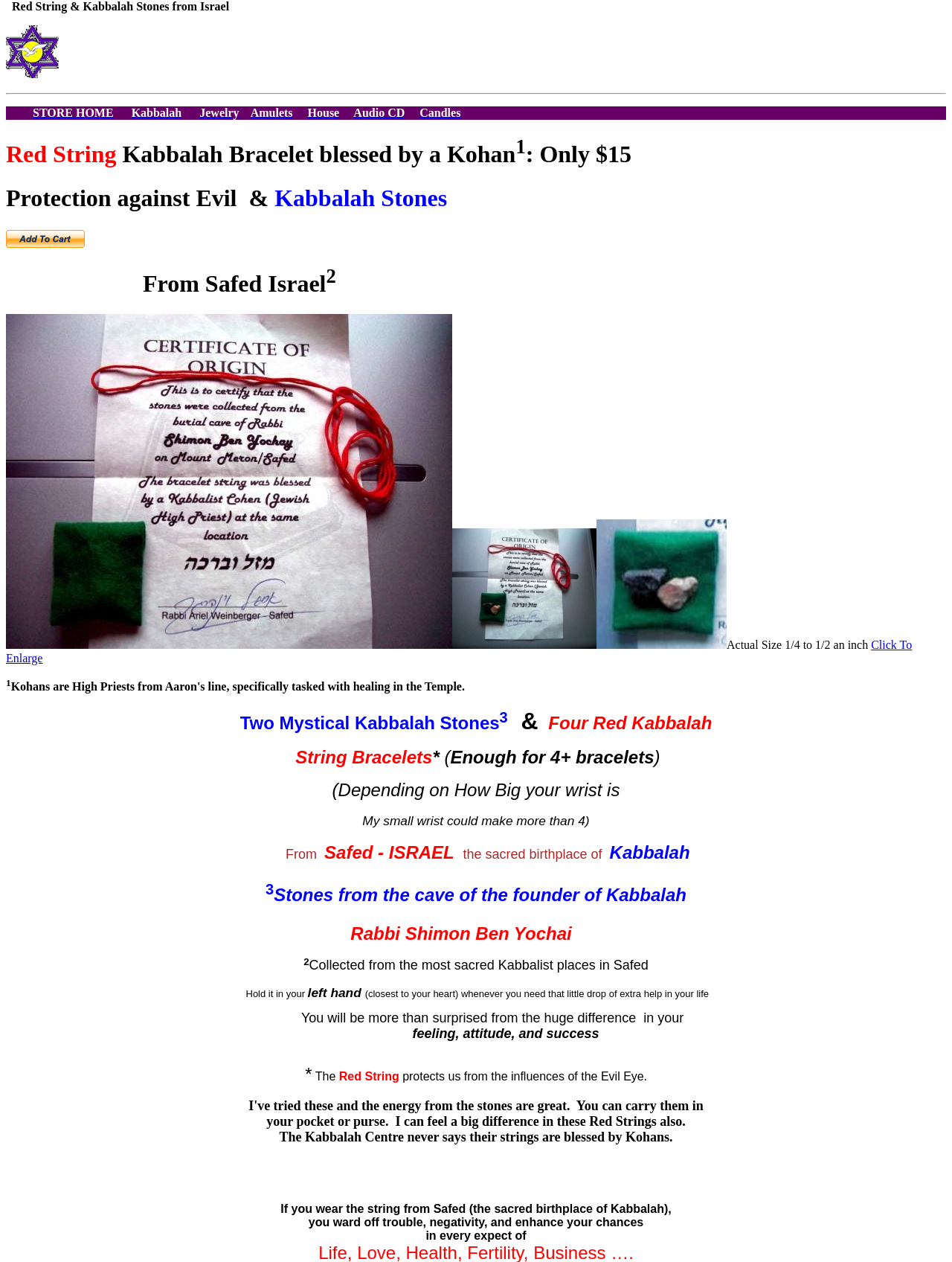Please find the bounding box coordinates of the element's region to be clicked to carry out this instruction: "Click the 'STORE HOME' link".

[0.034, 0.084, 0.119, 0.094]